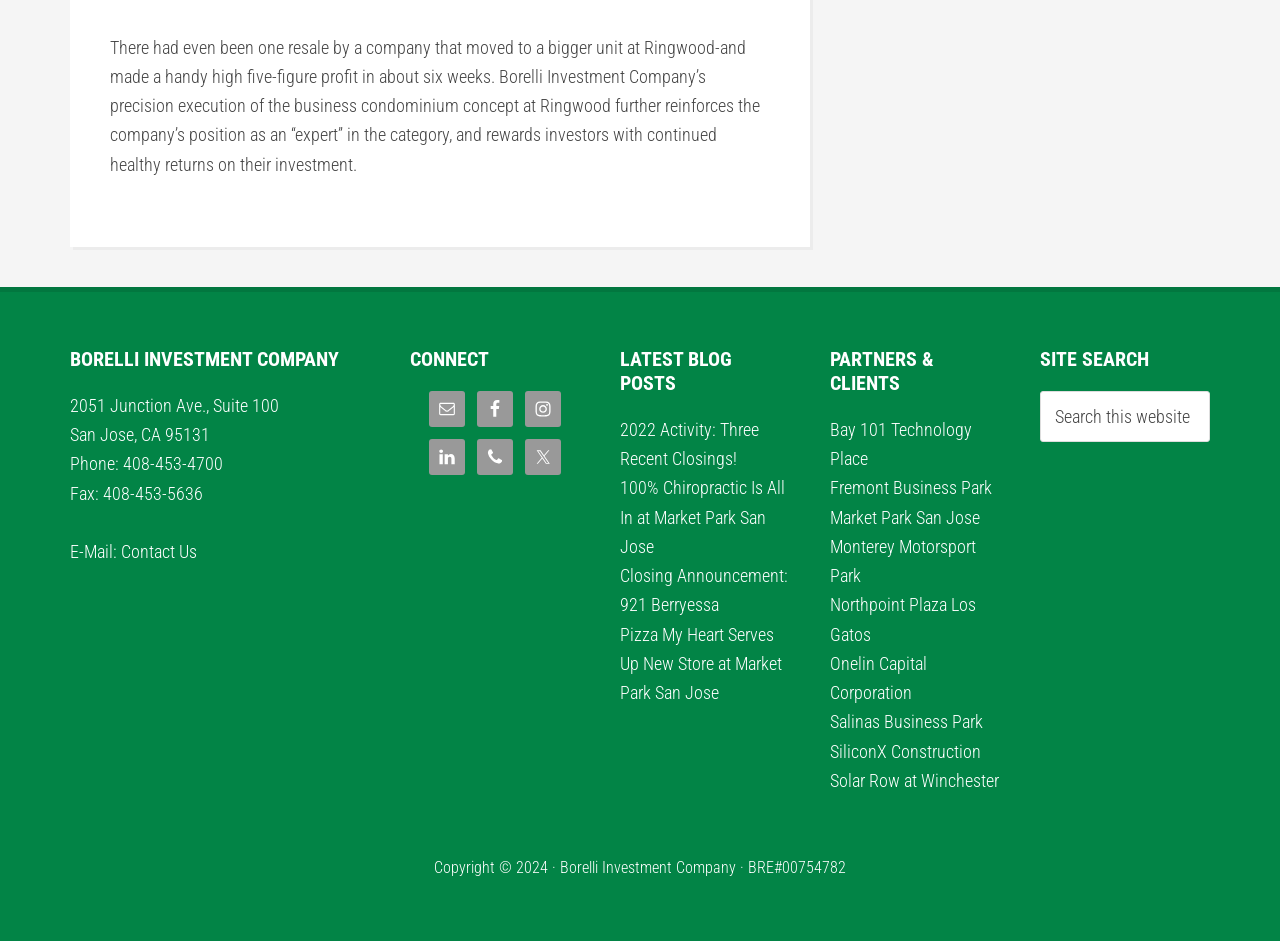Predict the bounding box of the UI element that fits this description: "Guide".

None